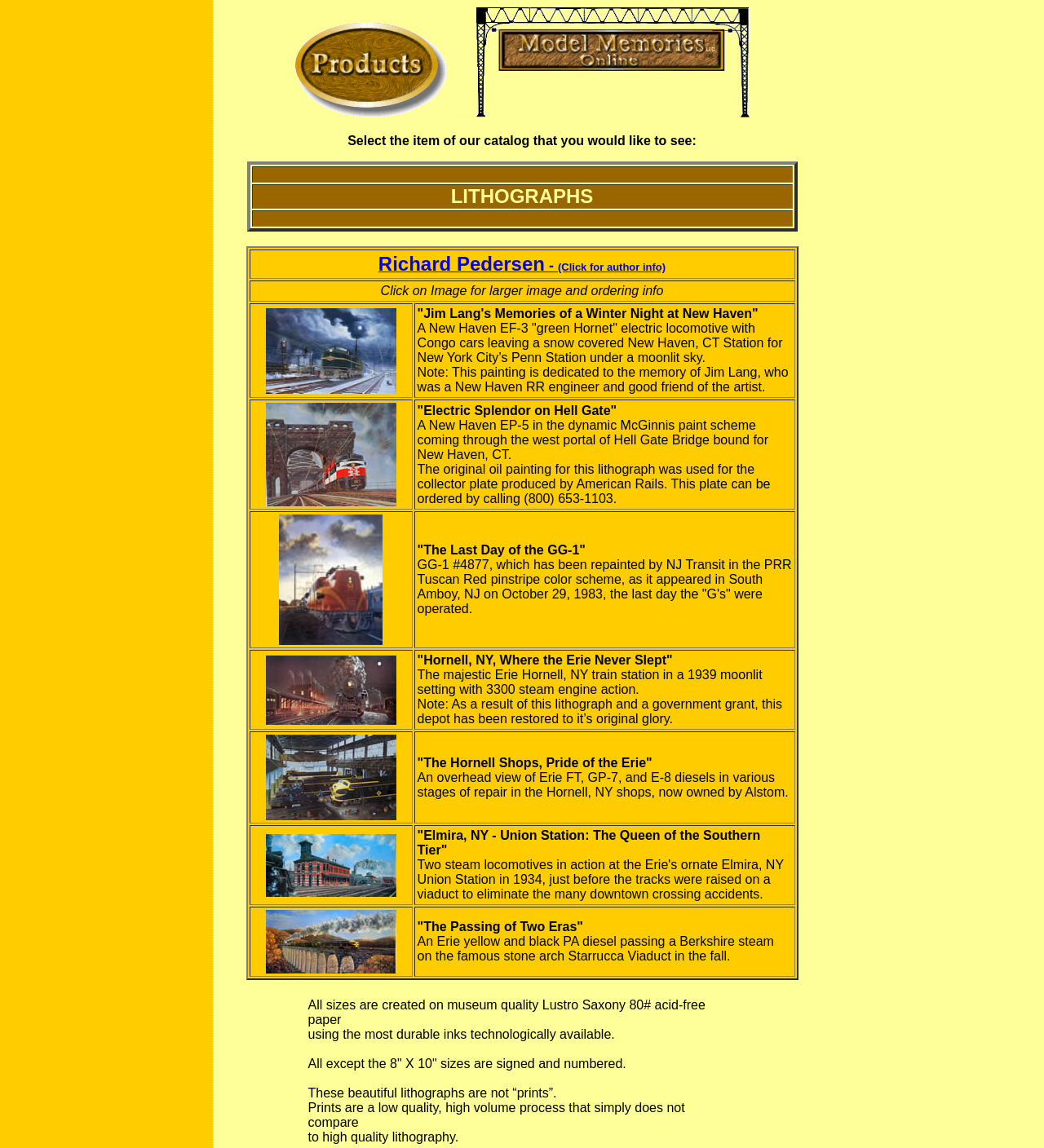Provide a brief response in the form of a single word or phrase:
What is the difference between the products listed and 'prints'?

Quality